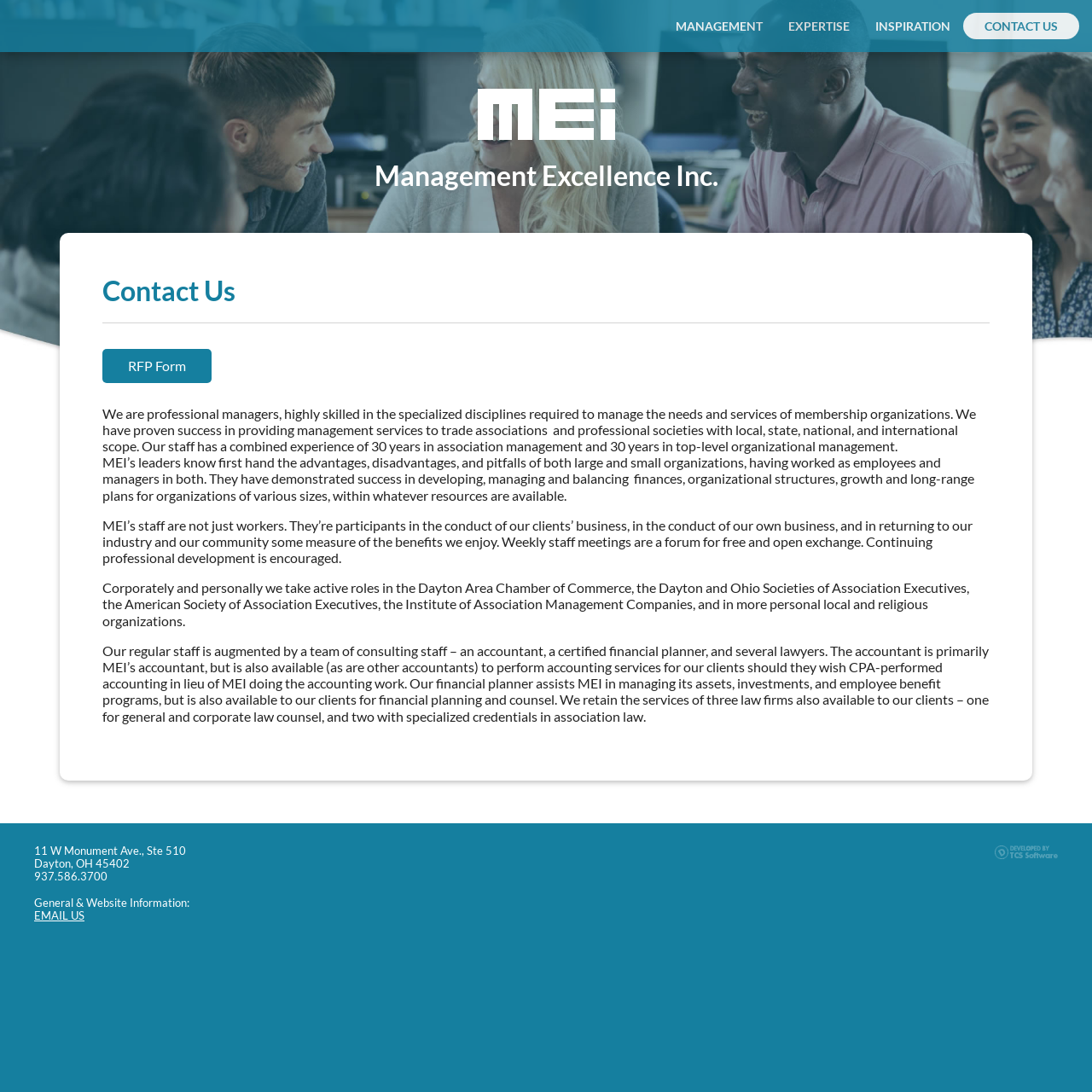Locate the bounding box coordinates of the area you need to click to fulfill this instruction: 'Click on RFP Form'. The coordinates must be in the form of four float numbers ranging from 0 to 1: [left, top, right, bottom].

[0.094, 0.32, 0.194, 0.35]